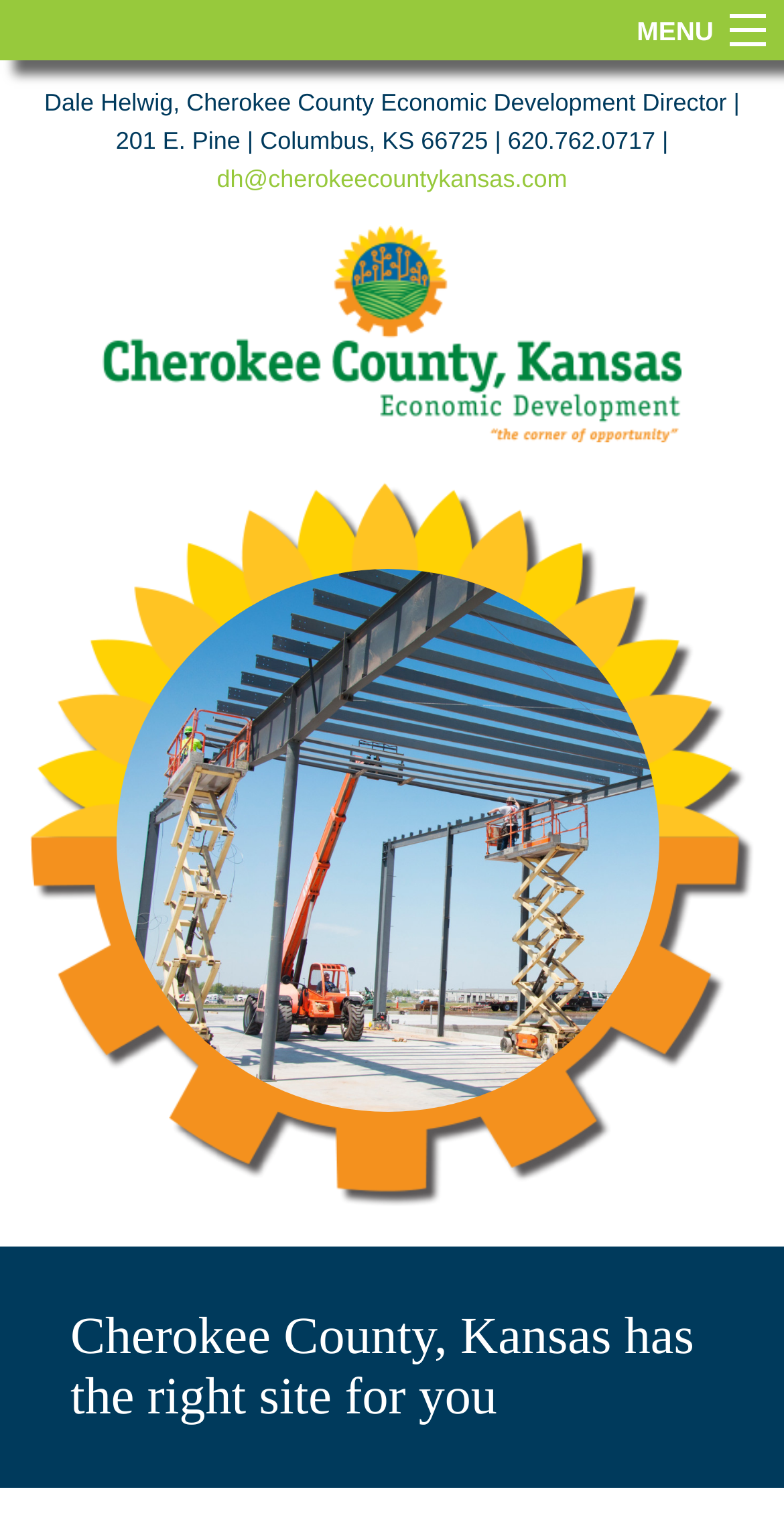With reference to the screenshot, provide a detailed response to the question below:
What is the tagline of the website?

I found the answer by recalling the meta description of the webpage, which is 'Cherokee County Economic Development - The Corner of Opportunity'. The tagline is 'The Corner of Opportunity'.